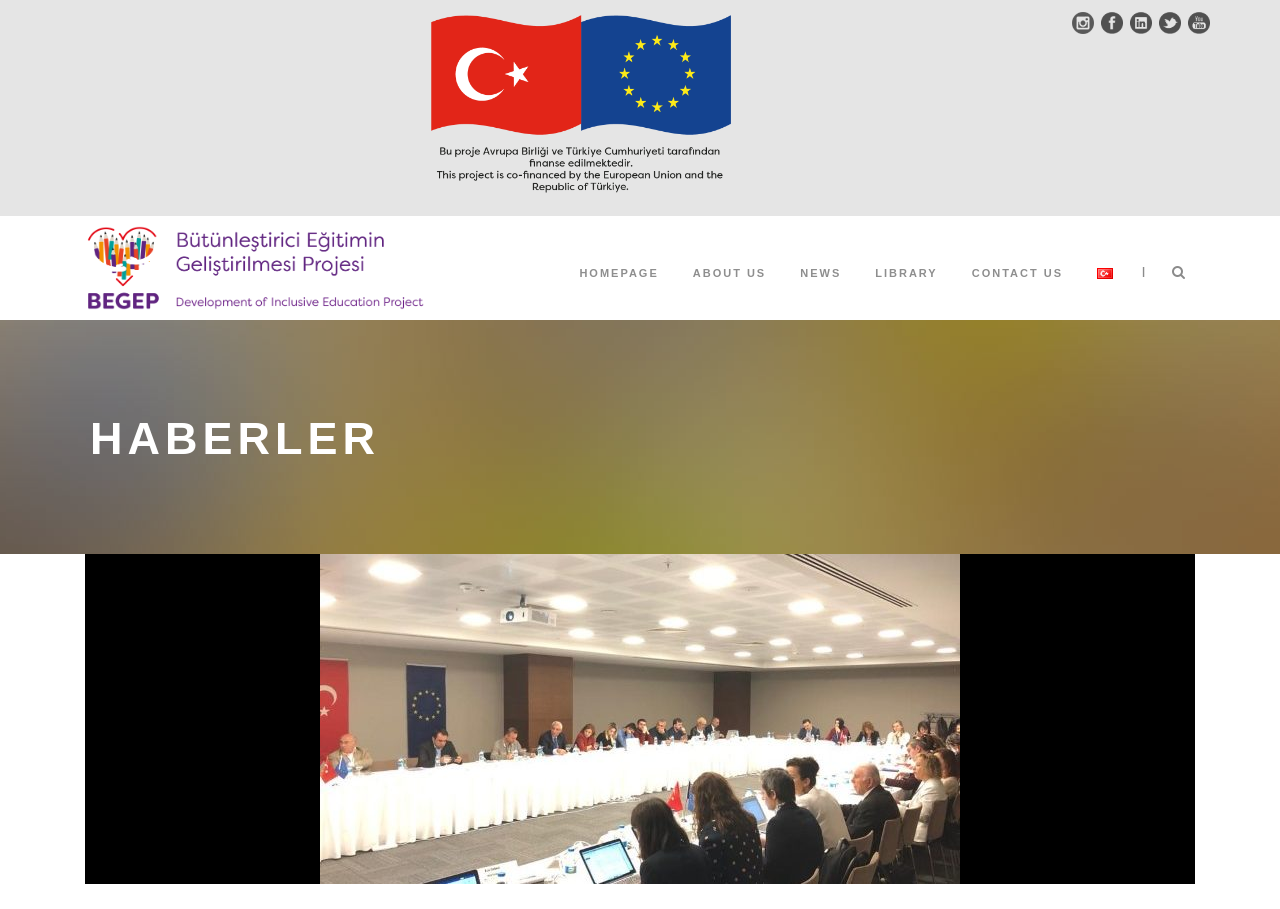Provide the bounding box coordinates for the area that should be clicked to complete the instruction: "Visit Urban Houstonian homepage".

None